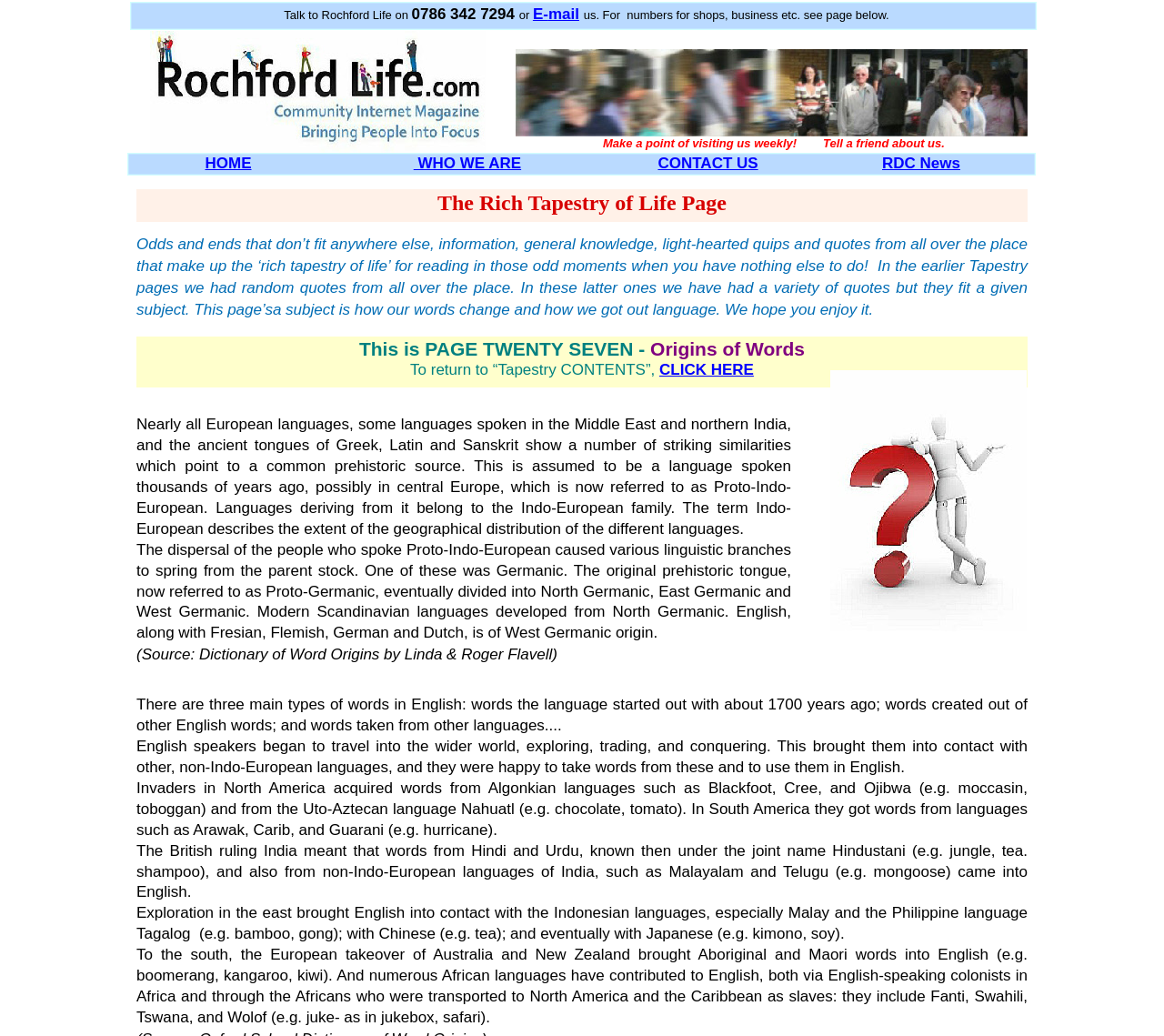What is the phone number to talk to Rochford Life?
Look at the screenshot and respond with one word or a short phrase.

0786 342 7294